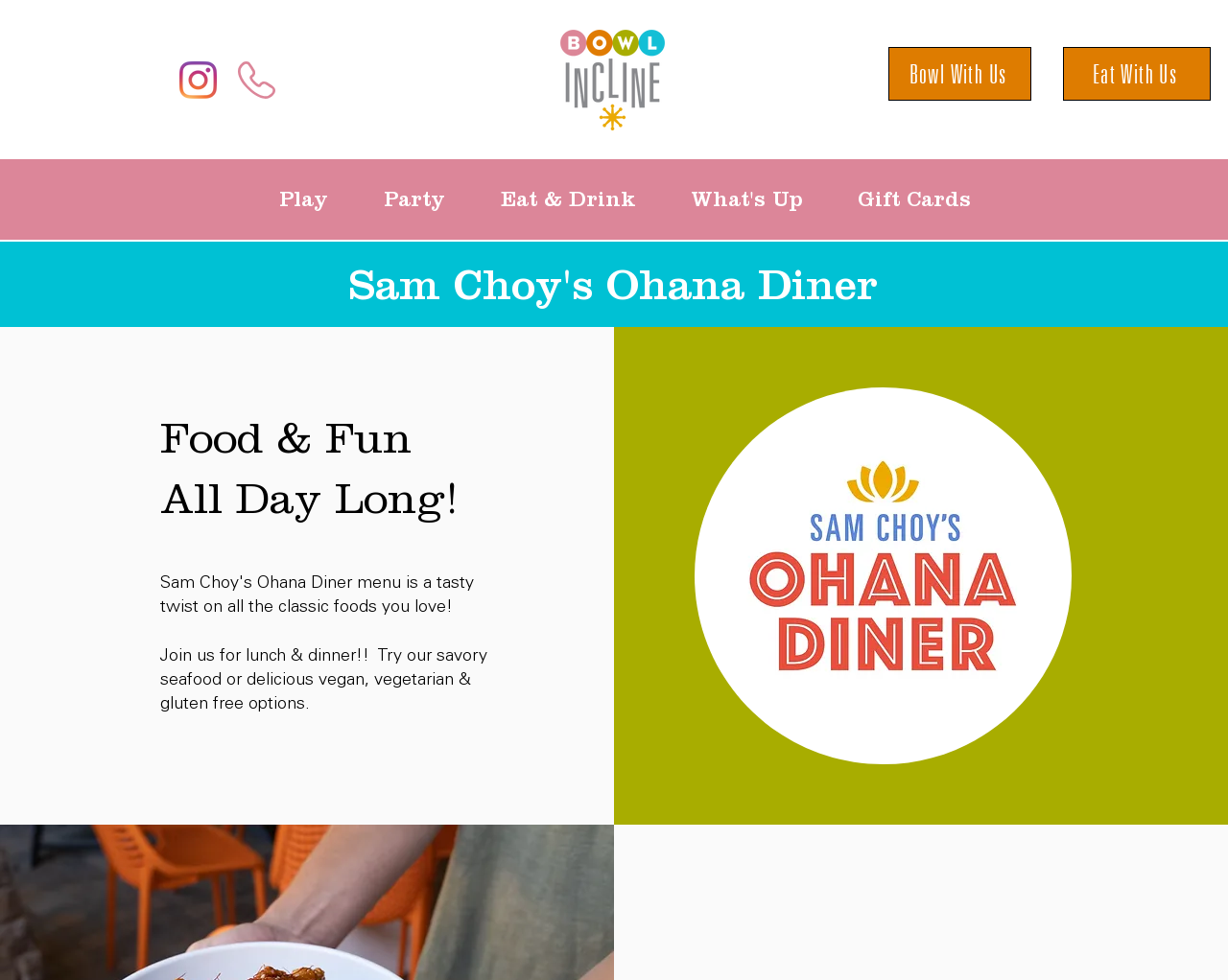Find the bounding box coordinates for the area you need to click to carry out the instruction: "Go to Bowl Incline Primary Logo". The coordinates should be four float numbers between 0 and 1, indicated as [left, top, right, bottom].

[0.456, 0.03, 0.541, 0.133]